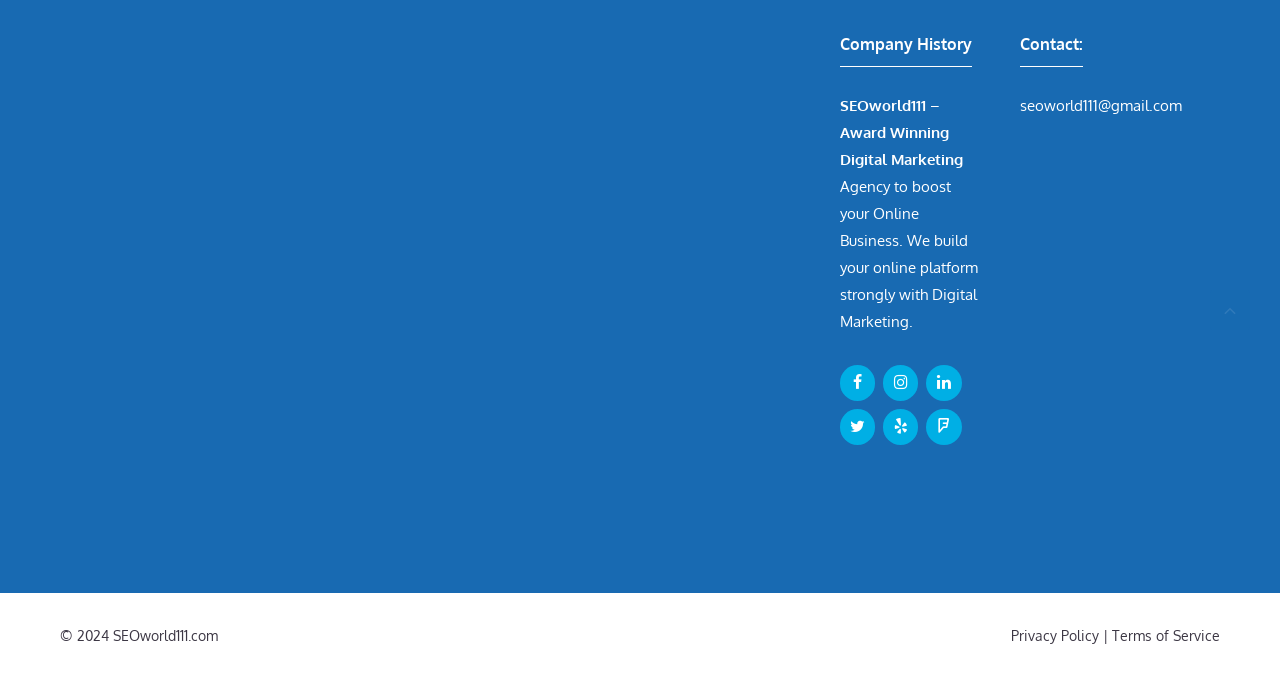Locate the UI element described as follows: "aria-label="Facebook" title="Facebook"". Return the bounding box coordinates as four float numbers between 0 and 1 in the order [left, top, right, bottom].

[0.656, 0.538, 0.684, 0.592]